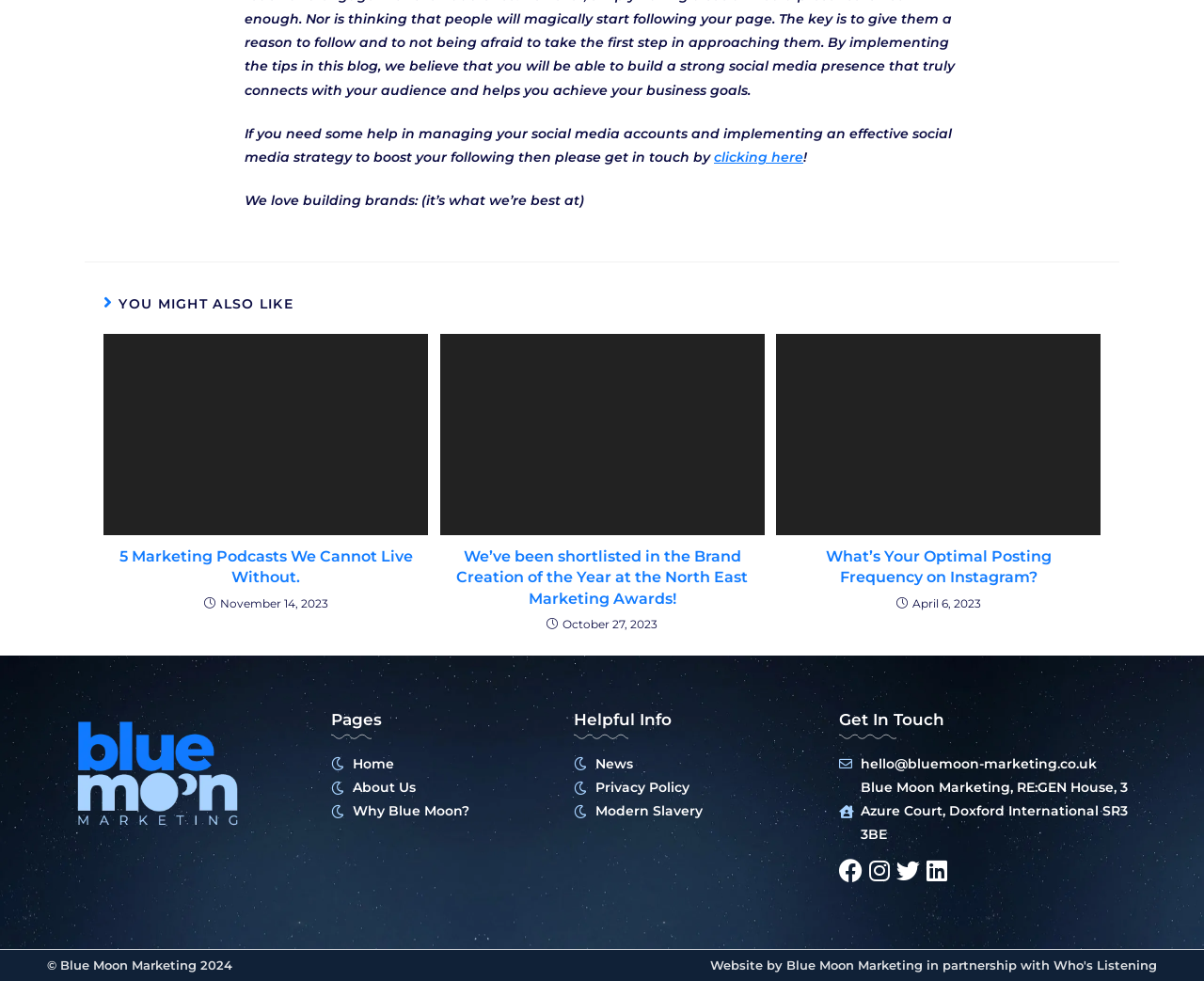Mark the bounding box of the element that matches the following description: "Blue Moon Marketing".

[0.653, 0.976, 0.766, 0.991]